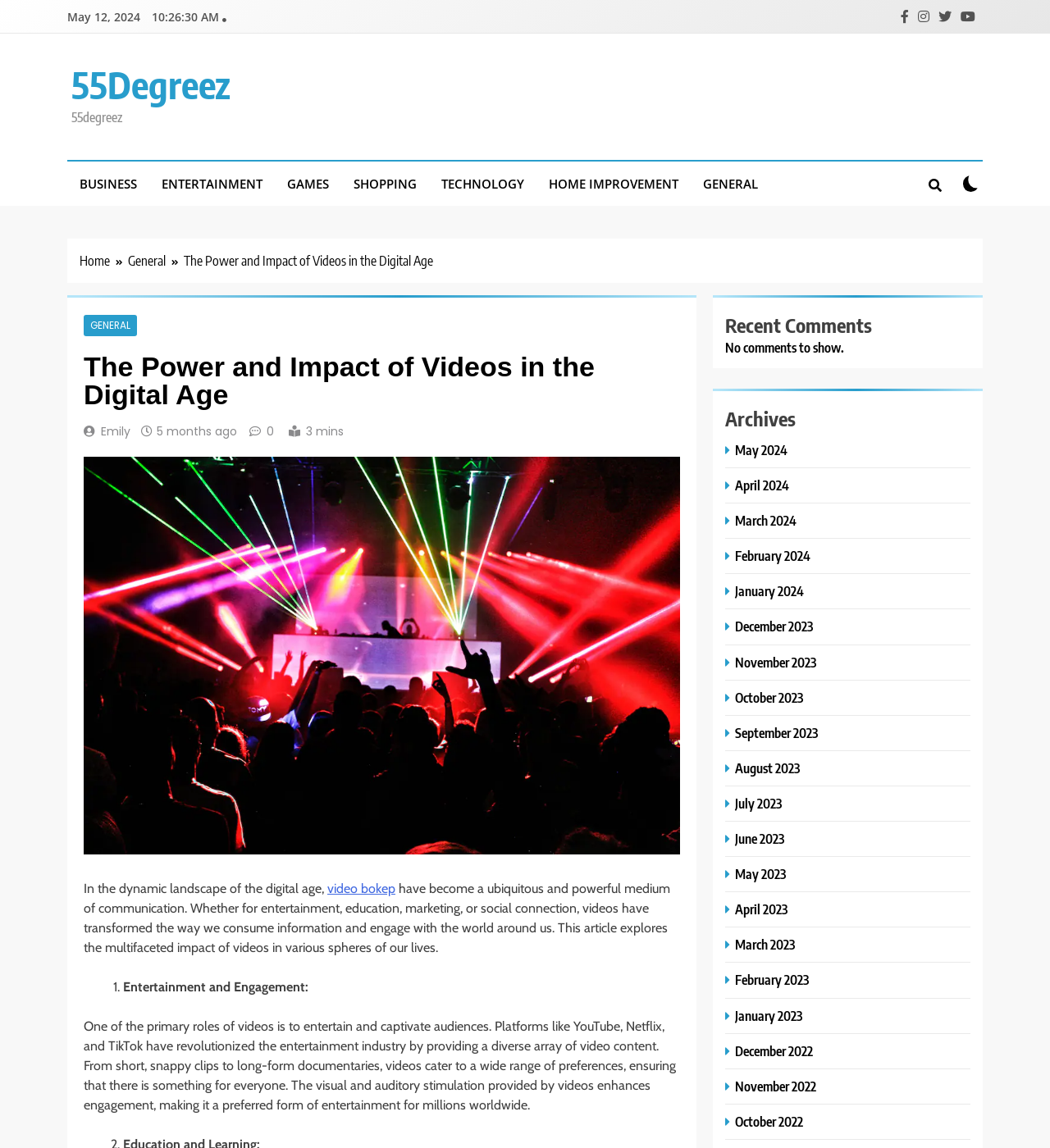Provide a thorough description of this webpage.

This webpage is about the power and impact of videos in the digital age. At the top, there is a title "The Power and Impact of Videos in the Digital Age" and a date "May 12, 2024". On the right side of the title, there are four social media links represented by icons. Below the title, there is a navigation menu with links to different categories such as "BUSINESS", "ENTERTAINMENT", "GAMES", and more.

On the left side of the page, there is a breadcrumb navigation menu that shows the current page's location, with links to "Home" and "General". Below the breadcrumb menu, there is a main content area that starts with a heading "The Power and Impact of Videos in the Digital Age" followed by a paragraph of text that discusses the impact of videos in various spheres of life.

The main content area is divided into sections, with the first section discussing the entertainment and engagement aspect of videos. This section has a heading "Entertainment and Engagement:" and a paragraph of text that explains how videos have revolutionized the entertainment industry.

On the right side of the page, there are two sections: "Recent Comments" and "Archives". The "Recent Comments" section has a heading but no comments are shown. The "Archives" section has a list of links to monthly archives, starting from May 2024 and going back to December 2022.

At the bottom of the page, there is a button with a search icon and a checkbox. The page also has a few links to external sources, including "55Degreez" and "video bokep". Overall, the webpage has a clean layout with clear headings and concise text, making it easy to navigate and read.